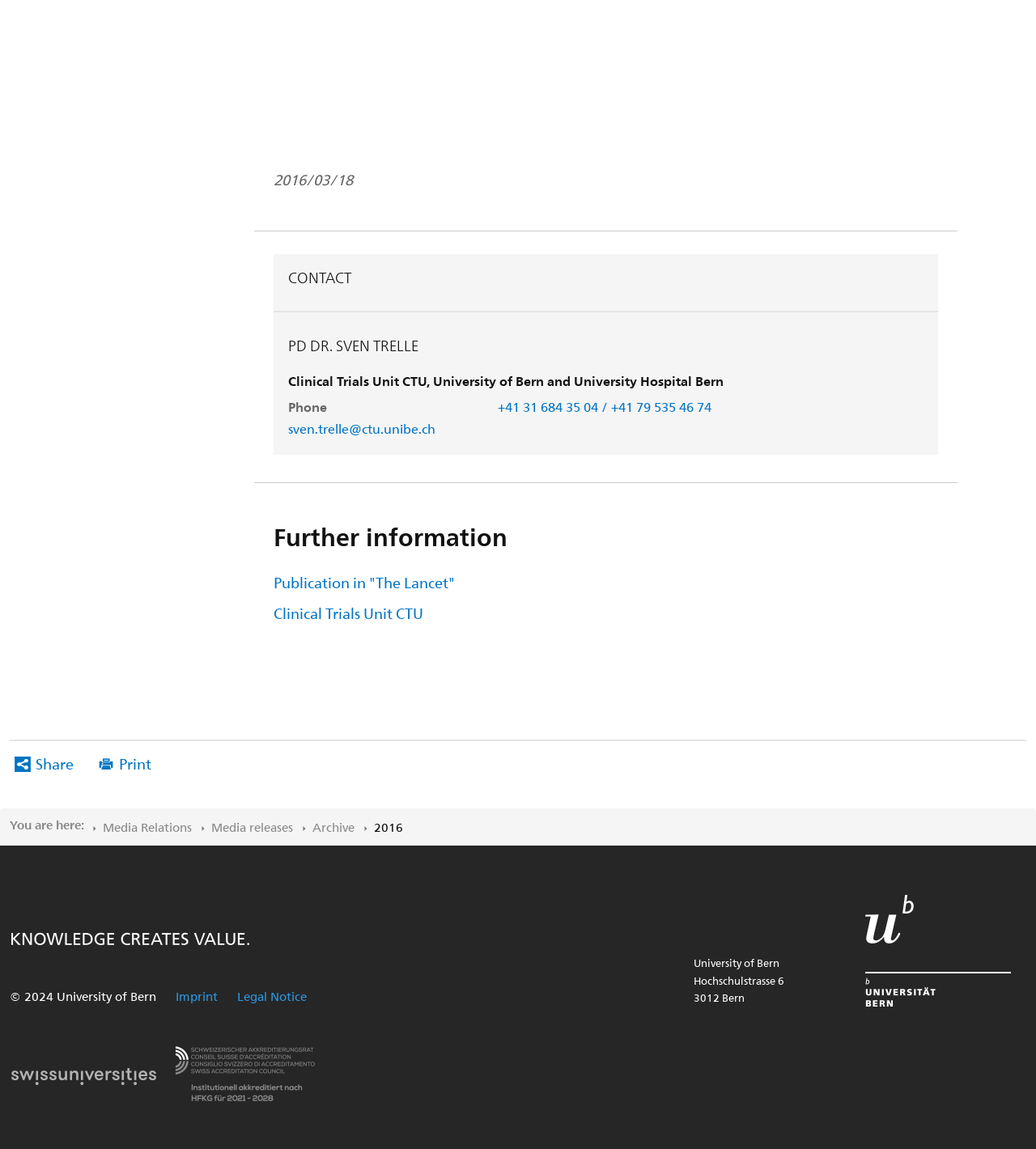Answer the question with a single word or phrase: 
What is the email address of Dr. Sven Trelle?

sven.trelle@ctu.unibe.ch